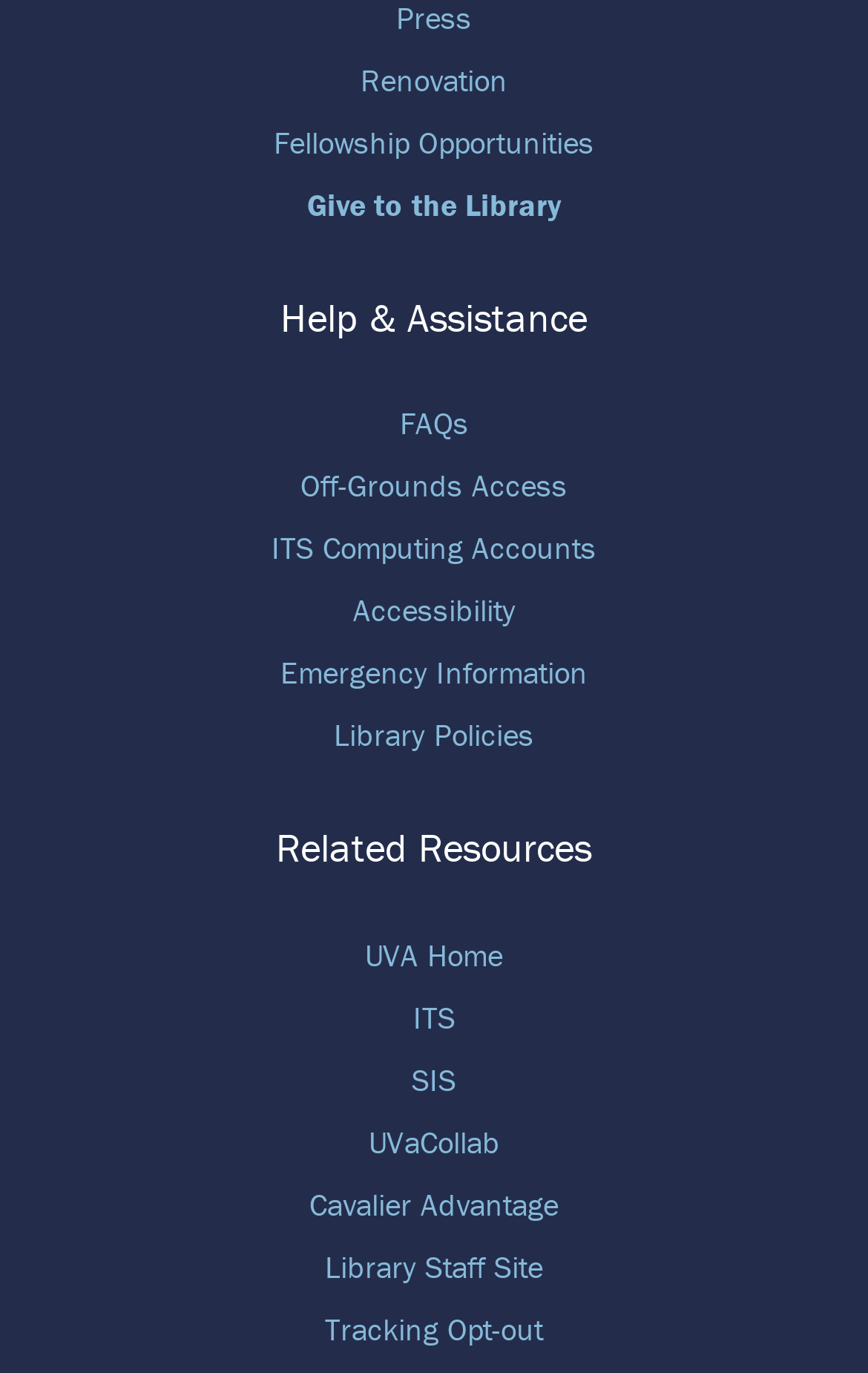Please specify the bounding box coordinates for the clickable region that will help you carry out the instruction: "check ITS computing accounts".

[0.313, 0.385, 0.687, 0.414]